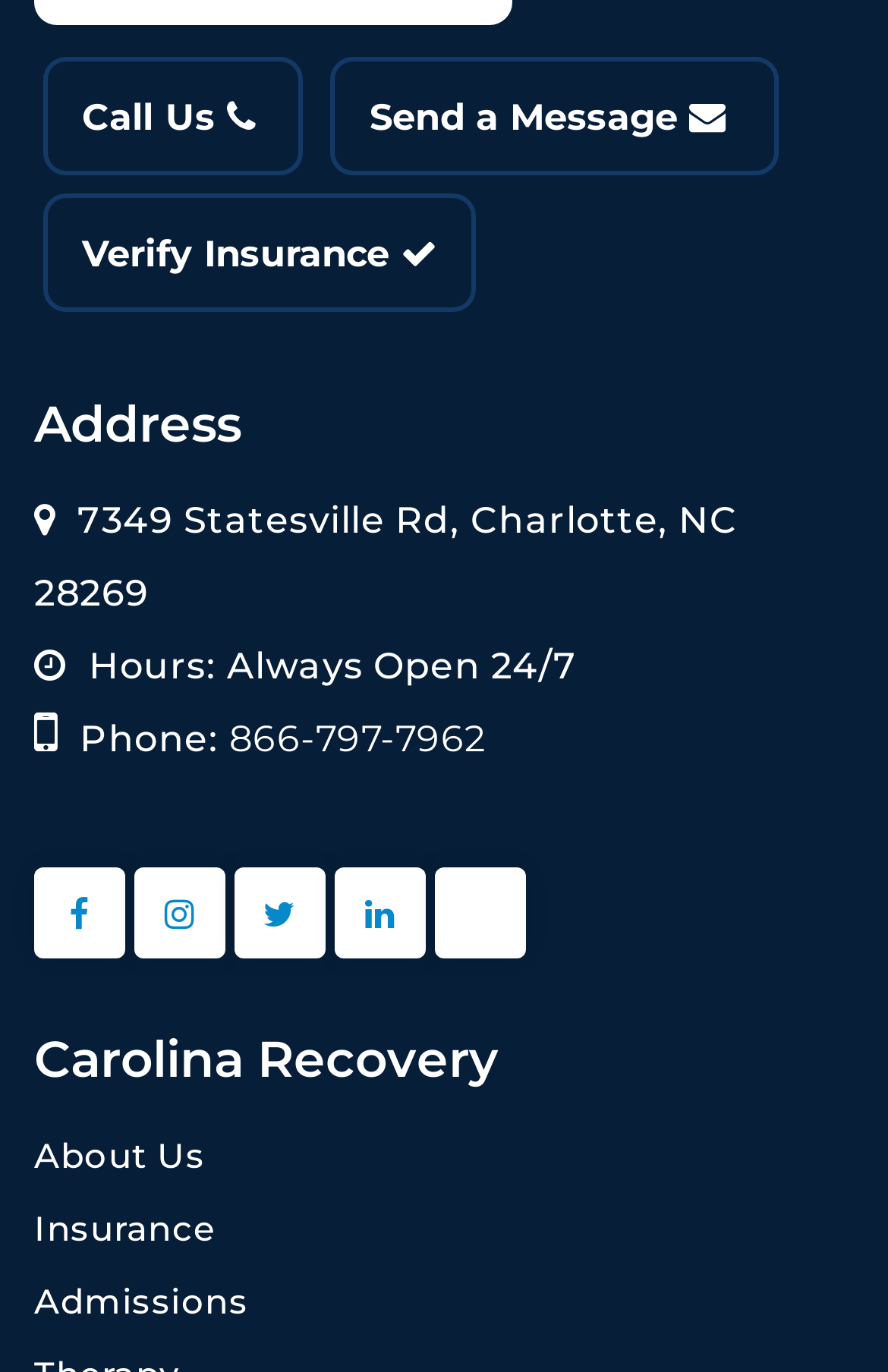Please specify the coordinates of the bounding box for the element that should be clicked to carry out this instruction: "Verify insurance". The coordinates must be four float numbers between 0 and 1, formatted as [left, top, right, bottom].

[0.049, 0.142, 0.536, 0.228]